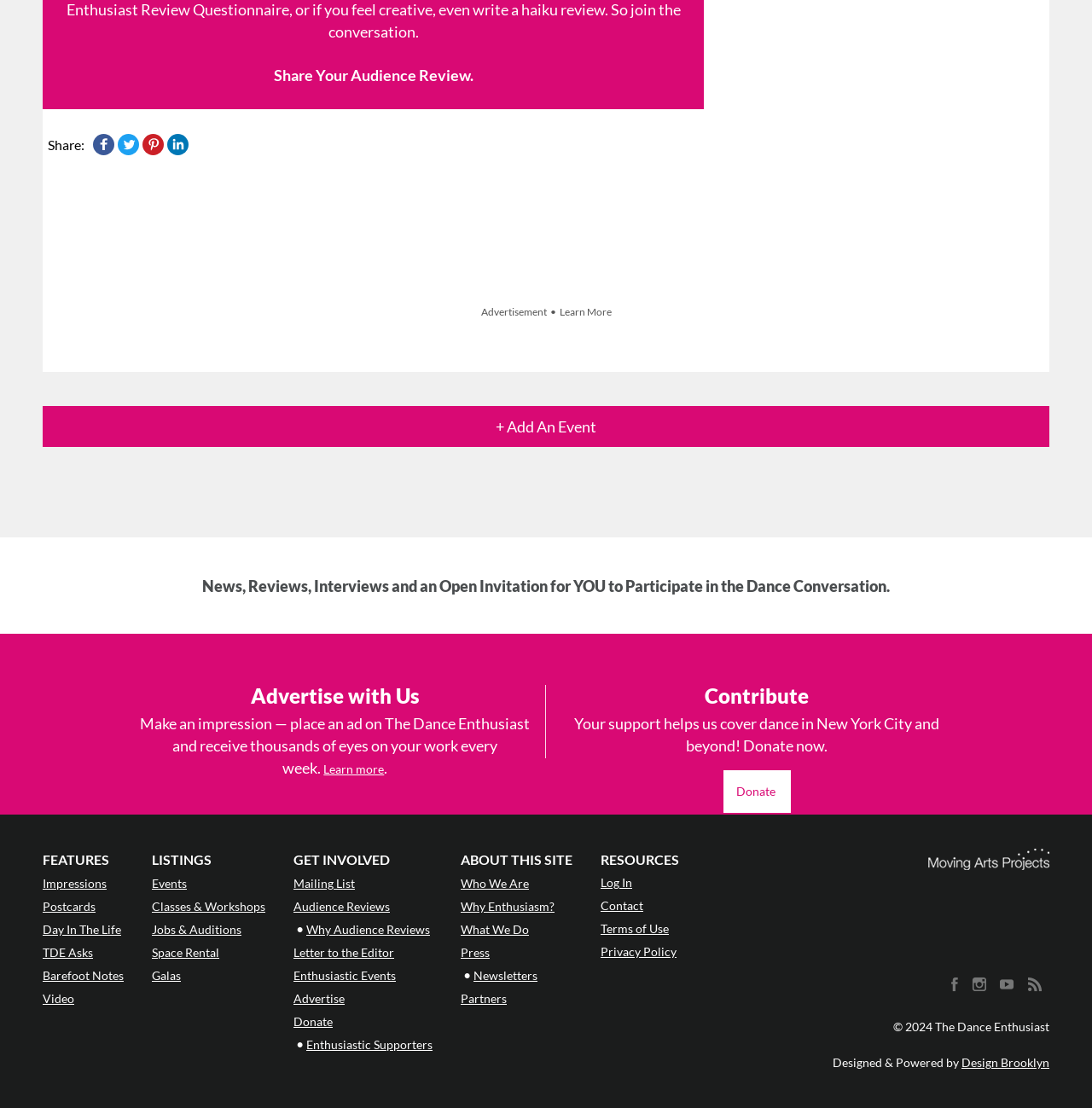Please locate the bounding box coordinates of the element that needs to be clicked to achieve the following instruction: "Learn more about advertising". The coordinates should be four float numbers between 0 and 1, i.e., [left, top, right, bottom].

[0.296, 0.688, 0.352, 0.701]